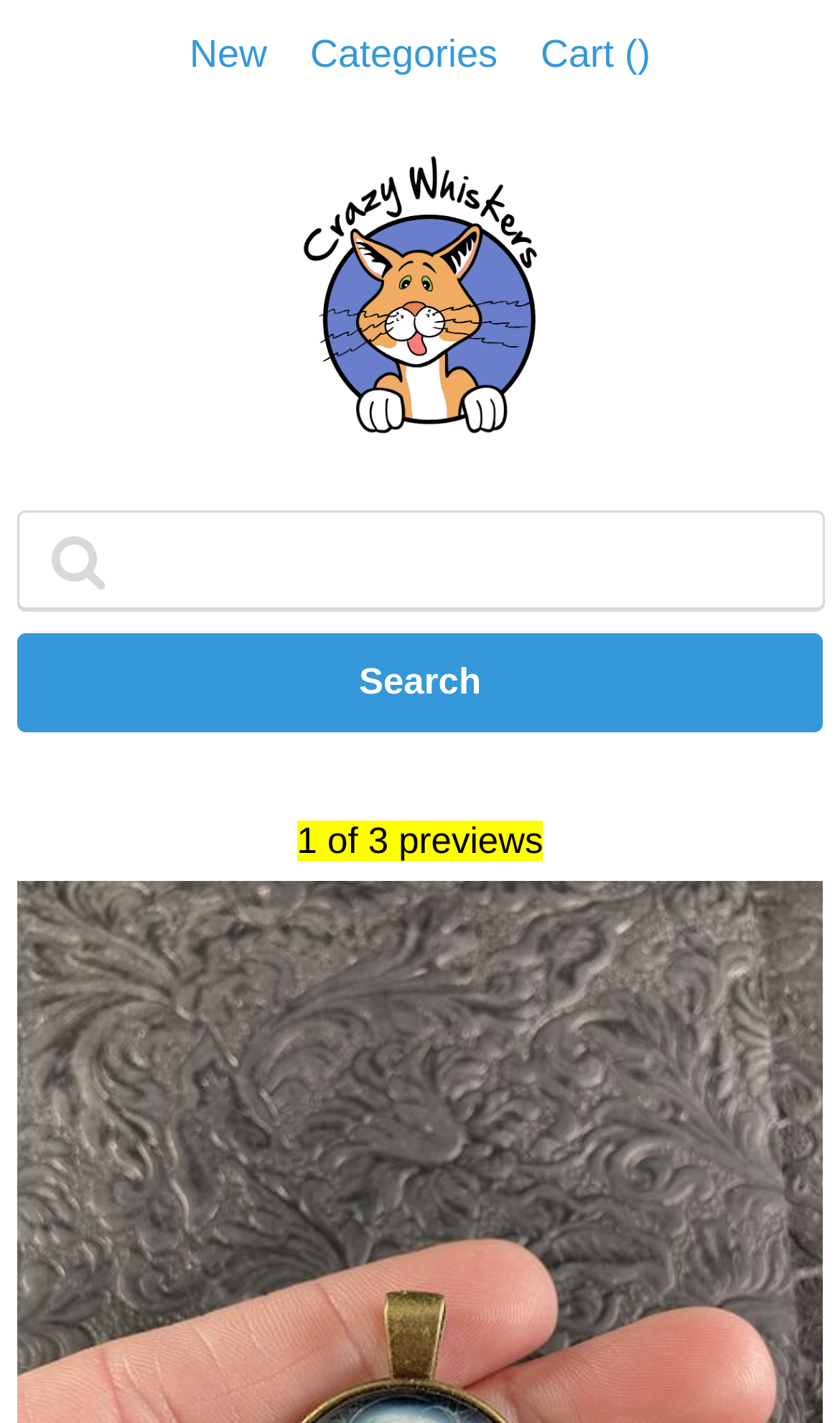How many previews are available?
Using the image, provide a concise answer in one word or a short phrase.

3